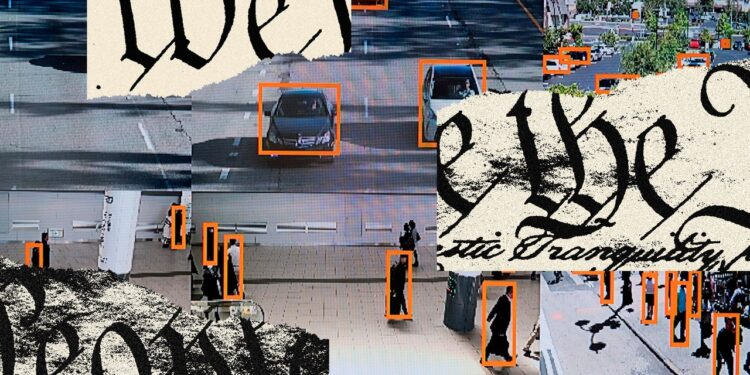What do the orange boxes symbolize?
Use the information from the screenshot to give a comprehensive response to the question.

The prominent figures framed in orange boxes within the composition are likely symbolizing data tracking and surveillance, echoing contemporary debates about privacy and the consequences of AI, as mentioned in the caption.